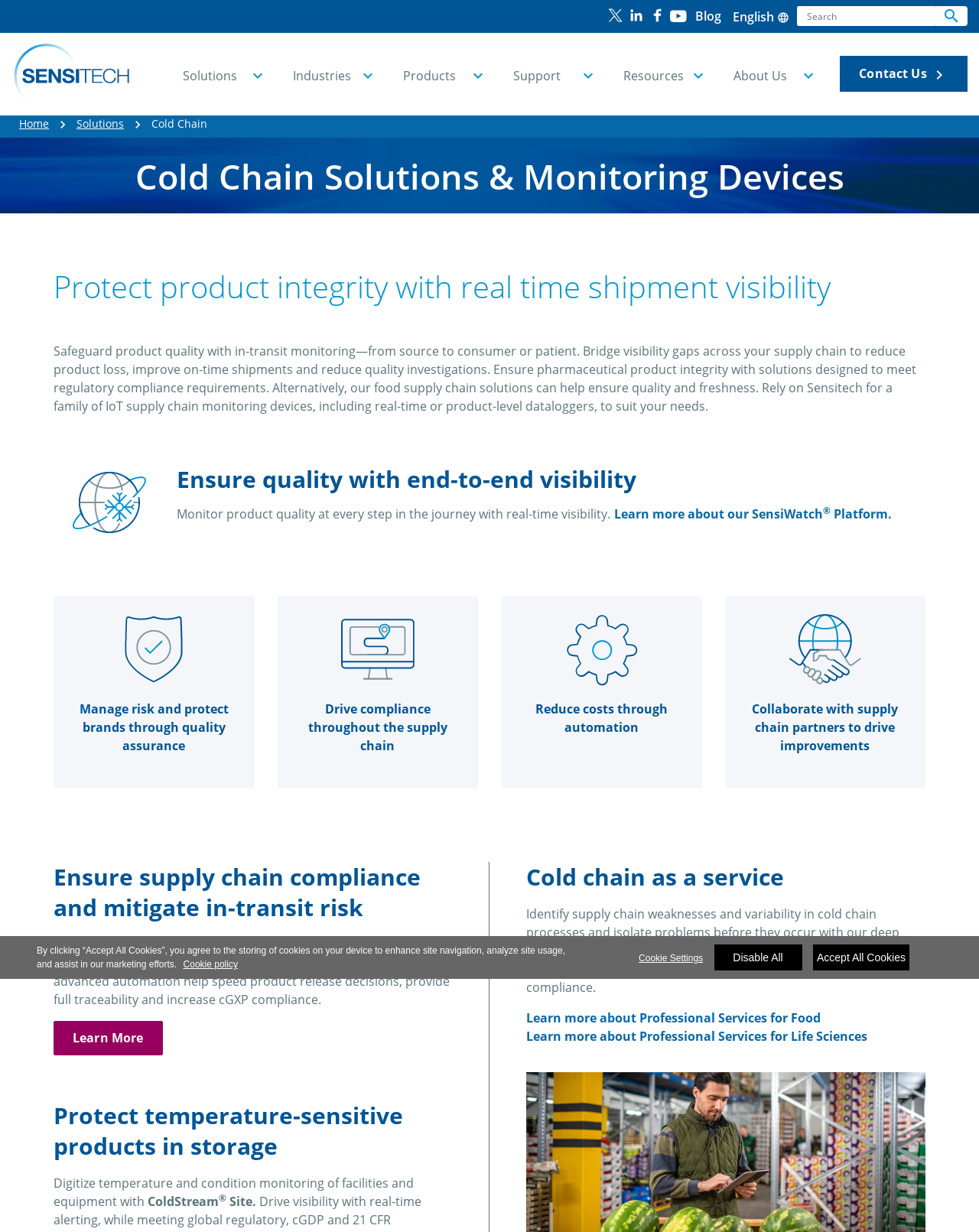Please identify the bounding box coordinates of the element on the webpage that should be clicked to follow this instruction: "Click on Contact". The bounding box coordinates should be given as four float numbers between 0 and 1, formatted as [left, top, right, bottom].

None